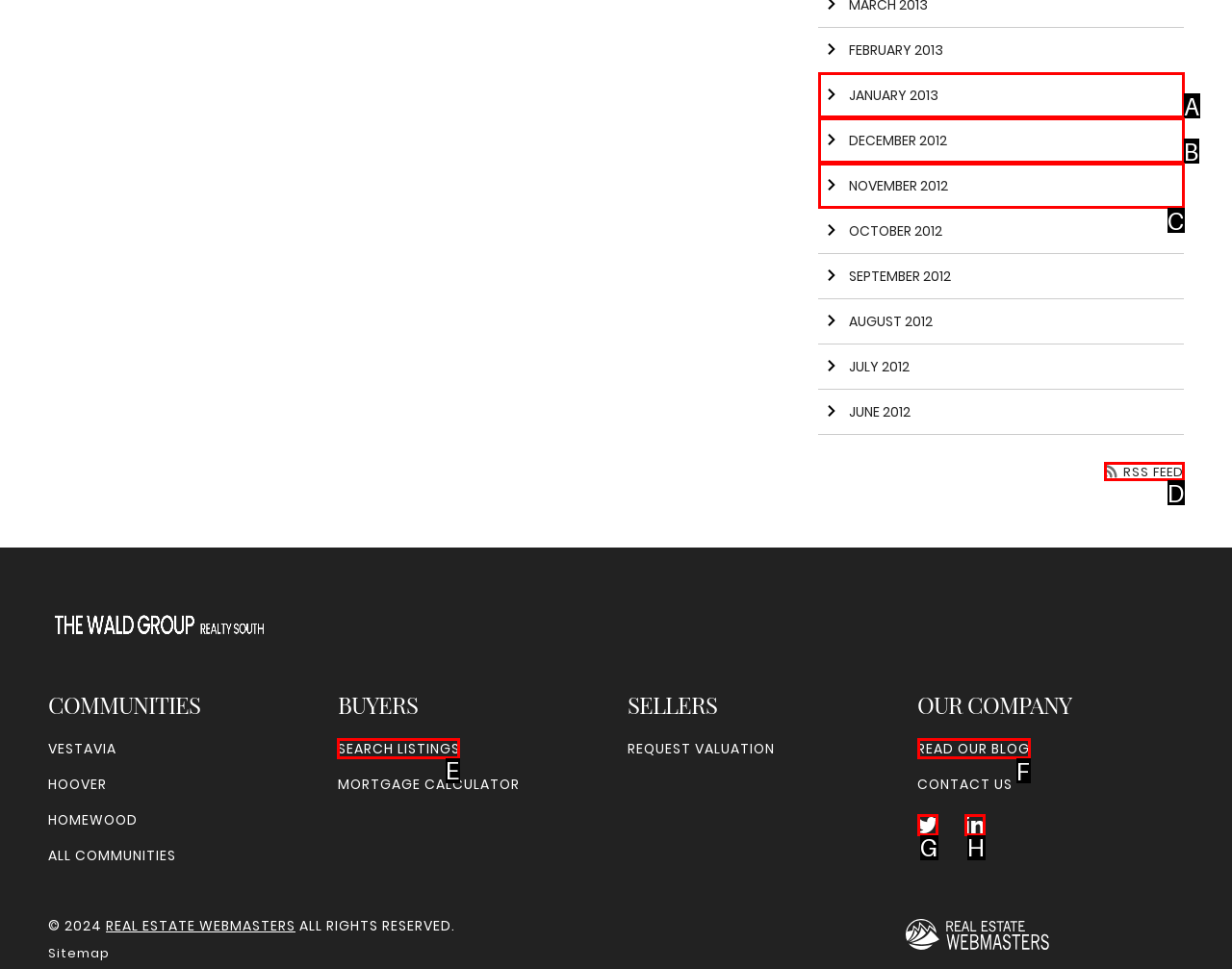To complete the instruction: Search listings, which HTML element should be clicked?
Respond with the option's letter from the provided choices.

E